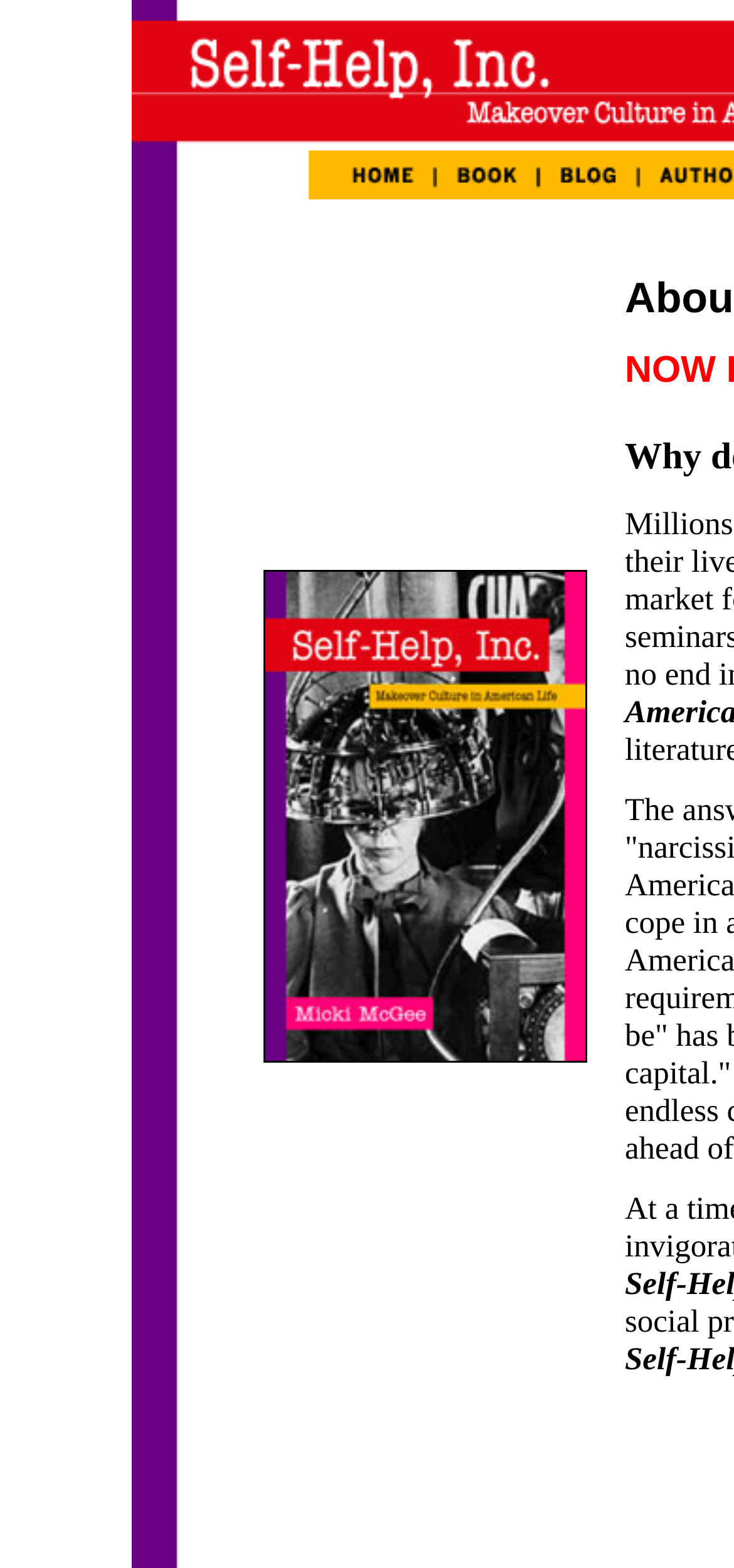Using the details from the image, please elaborate on the following question: Is there an image on the webpage?

I found an image element with a bounding box coordinate of [0.359, 0.364, 0.8, 0.678] which indicates the presence of an image on the webpage.